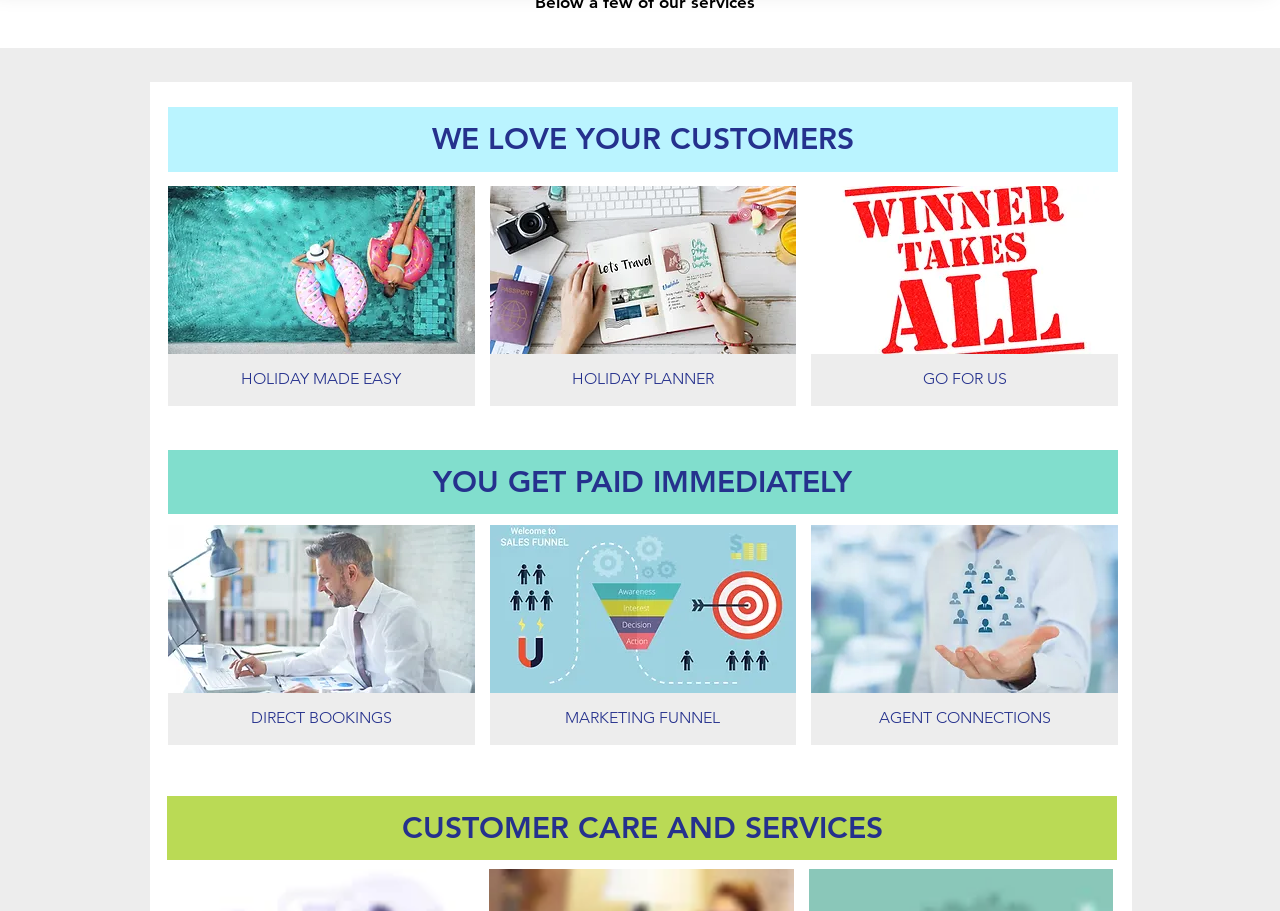Consider the image and give a detailed and elaborate answer to the question: 
What is the main theme of the webpage?

The webpage appears to be promoting a platform or service for rental businesses, as evident from the images and text descriptions highlighting features such as 'HOLIDAY MADE EASY', 'HOLIDAY PLANNER', 'DIRECT BOOKINGS', and 'AGENT CONNECTIONS'.